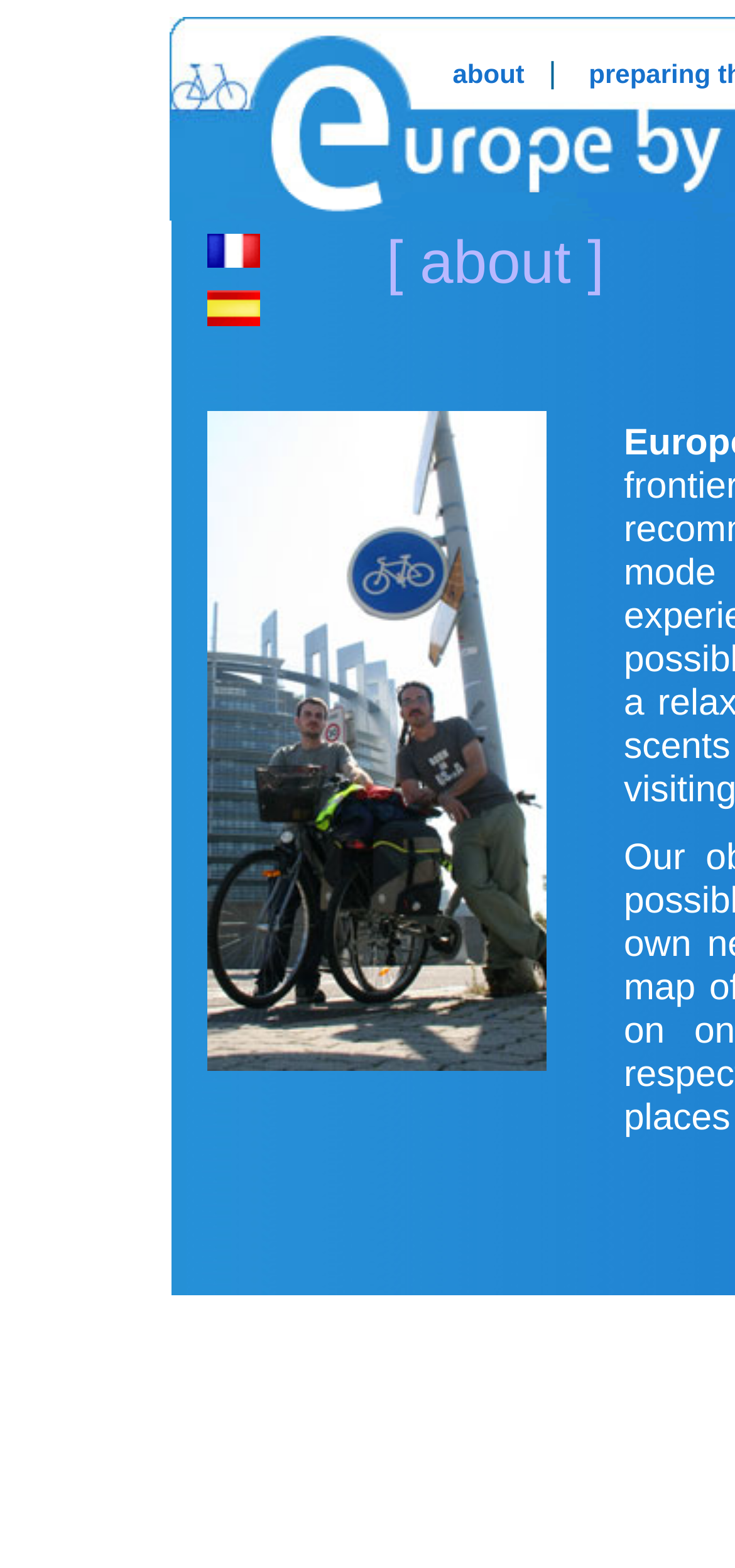Is there an image associated with each link?
Kindly offer a comprehensive and detailed response to the question.

I checked each link in the top section and found that each link has an accompanying image. For example, the link 'Français' has an image with bounding box coordinates [0.282, 0.149, 0.354, 0.171]. This pattern is consistent for all four links.